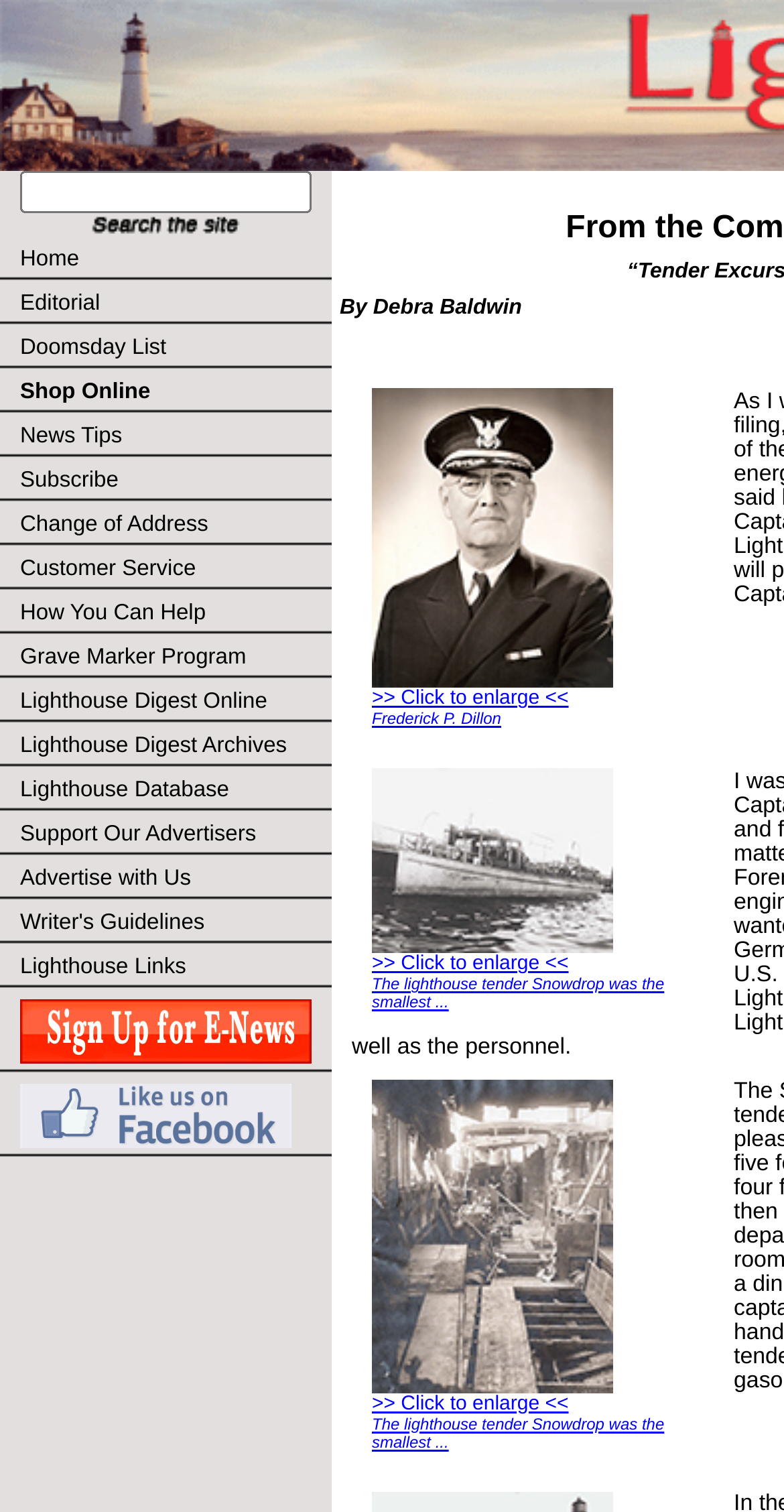Locate the bounding box coordinates of the element I should click to achieve the following instruction: "Click to enlarge the picture of Frederick P. Dillon".

[0.474, 0.445, 0.782, 0.457]